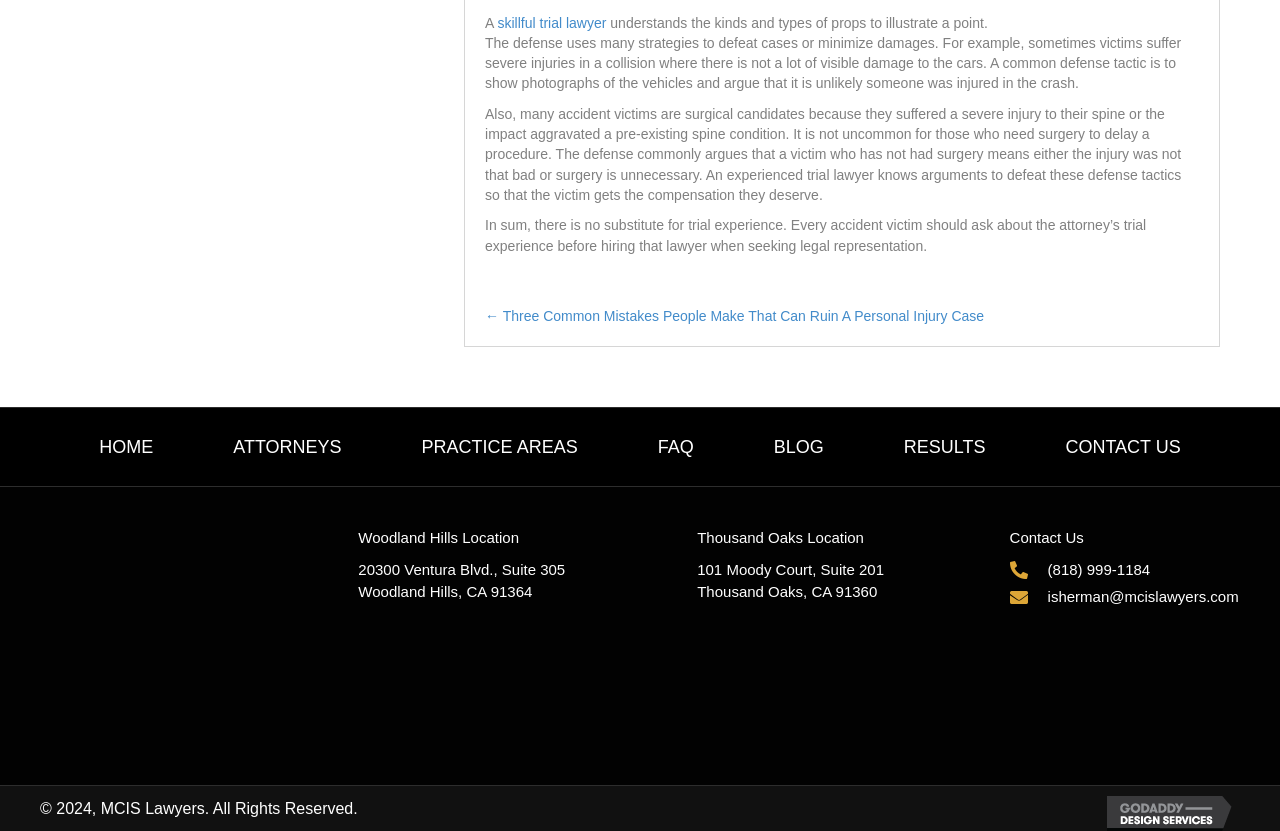Please specify the coordinates of the bounding box for the element that should be clicked to carry out this instruction: "visit the 'ATTORNEYS' page". The coordinates must be four float numbers between 0 and 1, formatted as [left, top, right, bottom].

[0.155, 0.521, 0.294, 0.555]